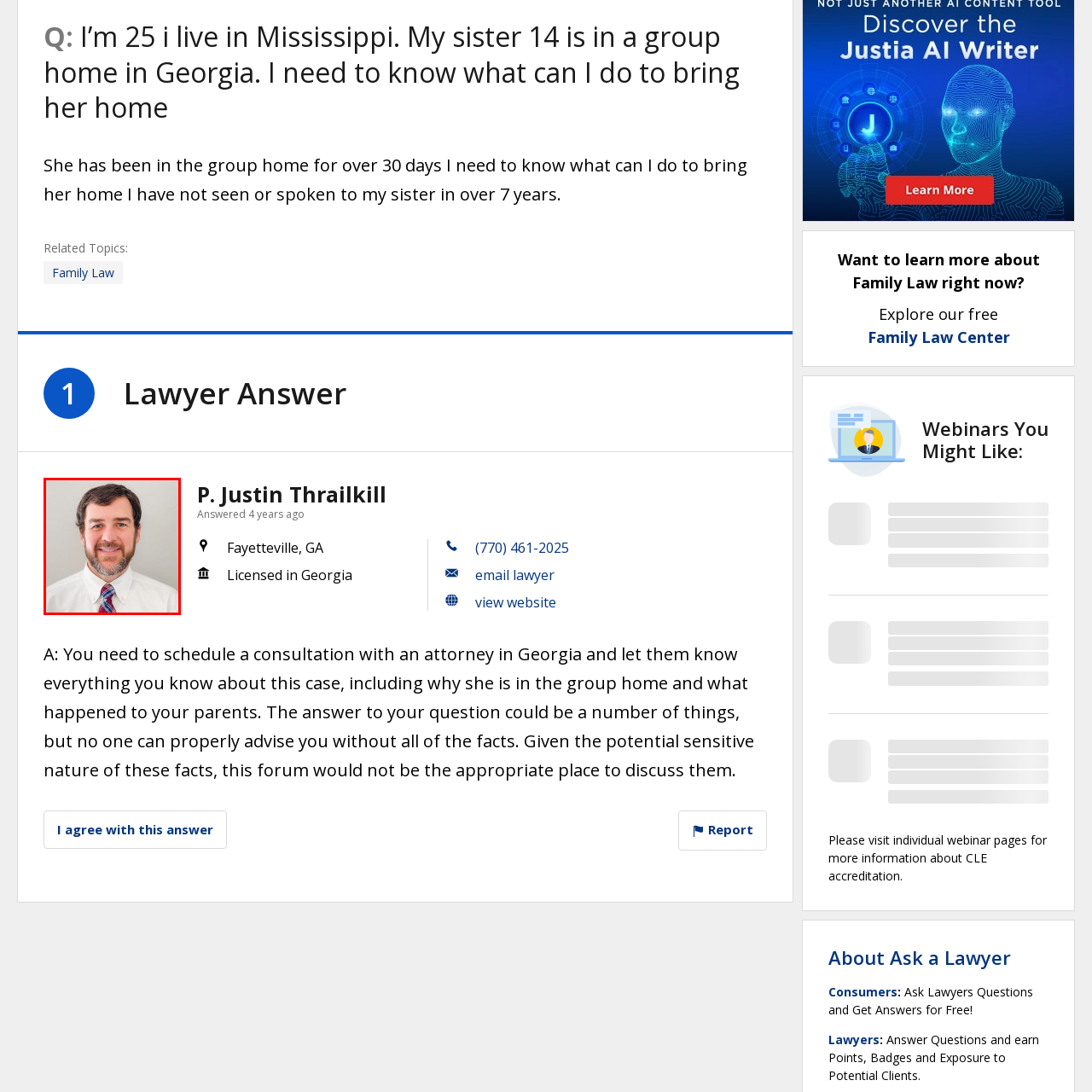Detail the features and elements seen in the red-circled portion of the image.

The image features a professional-looking man with a beard, wearing a collared shirt and a patterned tie. He appears cheerful and approachable, which aligns with his role as a lawyer. This individual, P. Justin Thrailkill, is associated with providing legal advice, particularly in family law matters. He has engaged in addressing concerns regarding family-related issues, such as those involving minors and group homes. His location is indicated as Fayetteville, GA, and he has been licensed to practice law in Georgia for a significant period.